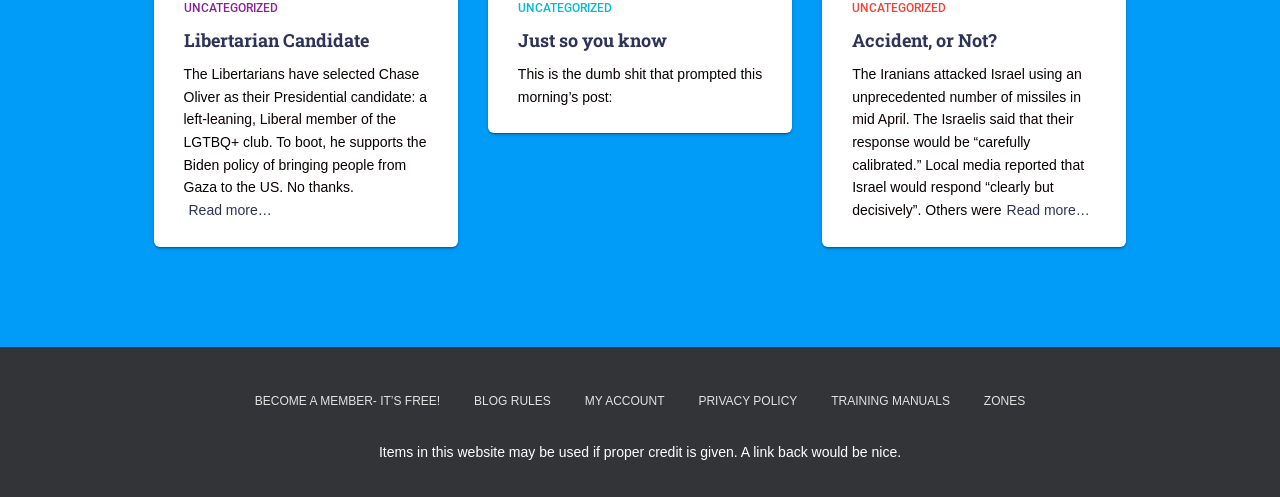Determine the bounding box coordinates of the section I need to click to execute the following instruction: "Check my account". Provide the coordinates as four float numbers between 0 and 1, i.e., [left, top, right, bottom].

[0.445, 0.758, 0.531, 0.857]